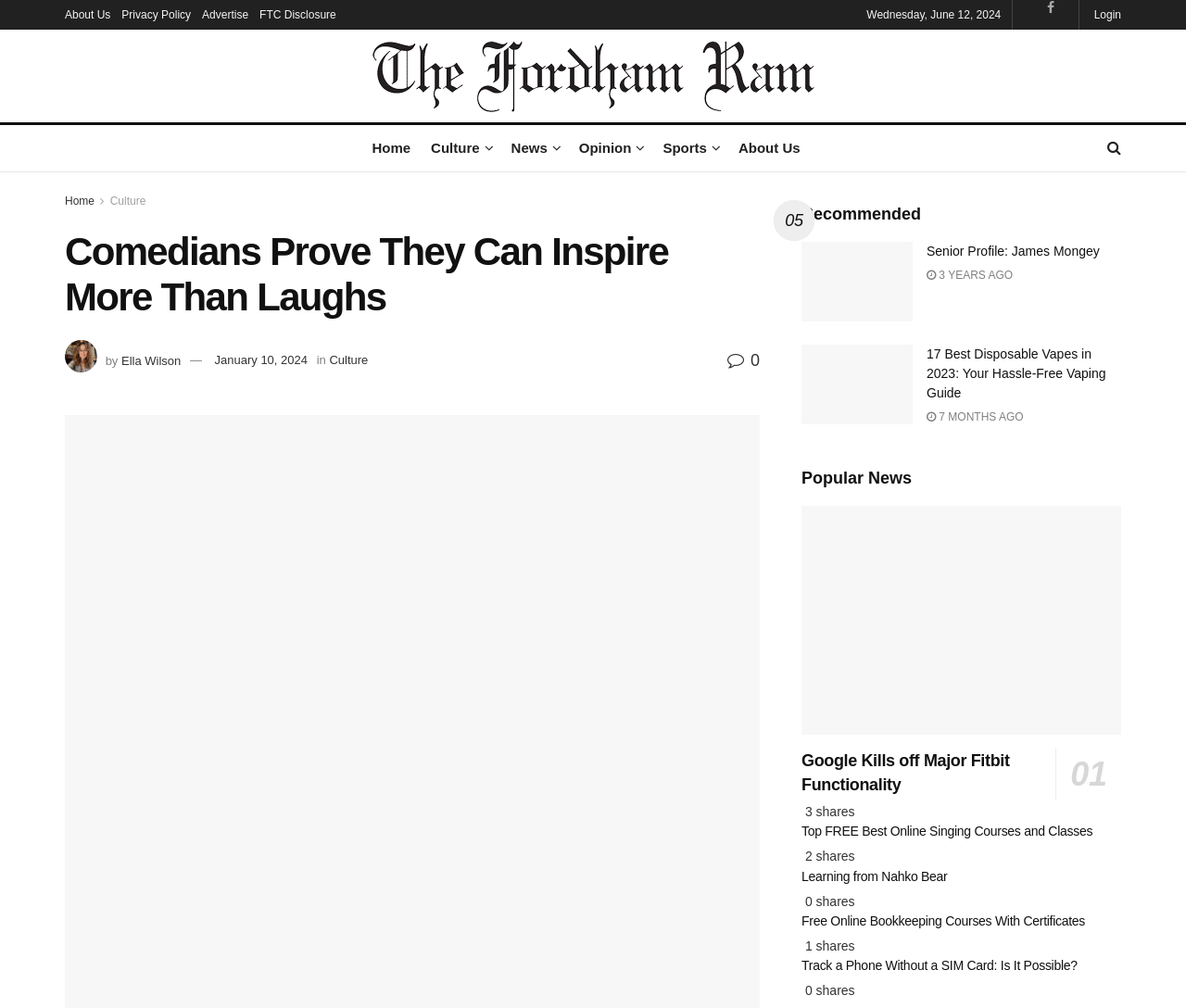What is the category of the article '17 Best Disposable Vapes in 2023: Your Hassle-Free Vaping Guide'?
Look at the screenshot and provide an in-depth answer.

I found the category by looking at the article section, where it says 'Culture' next to the article title.